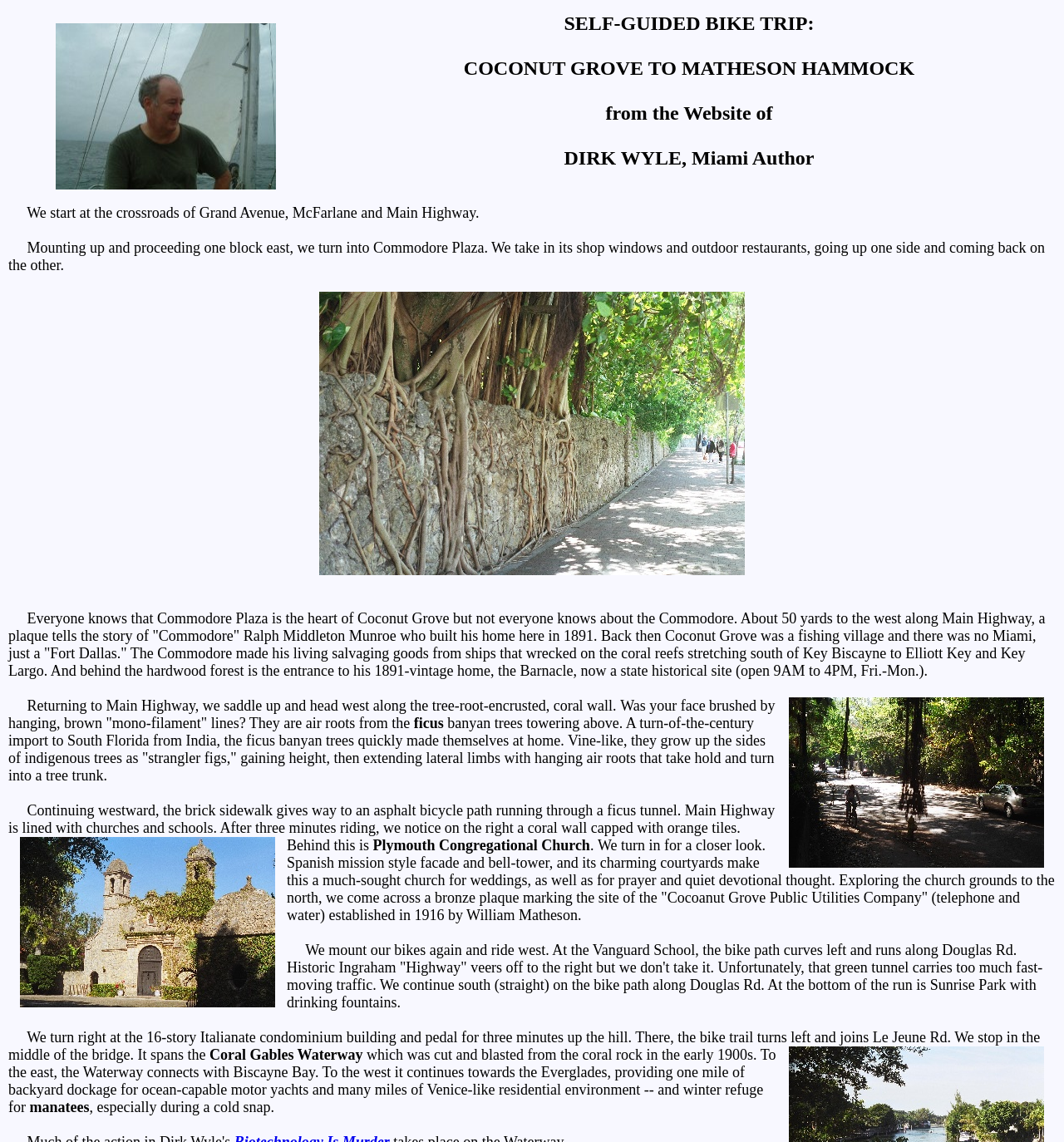What is the name of the body of water mentioned in the webpage?
Based on the image, answer the question with a single word or brief phrase.

Biscayne Bay